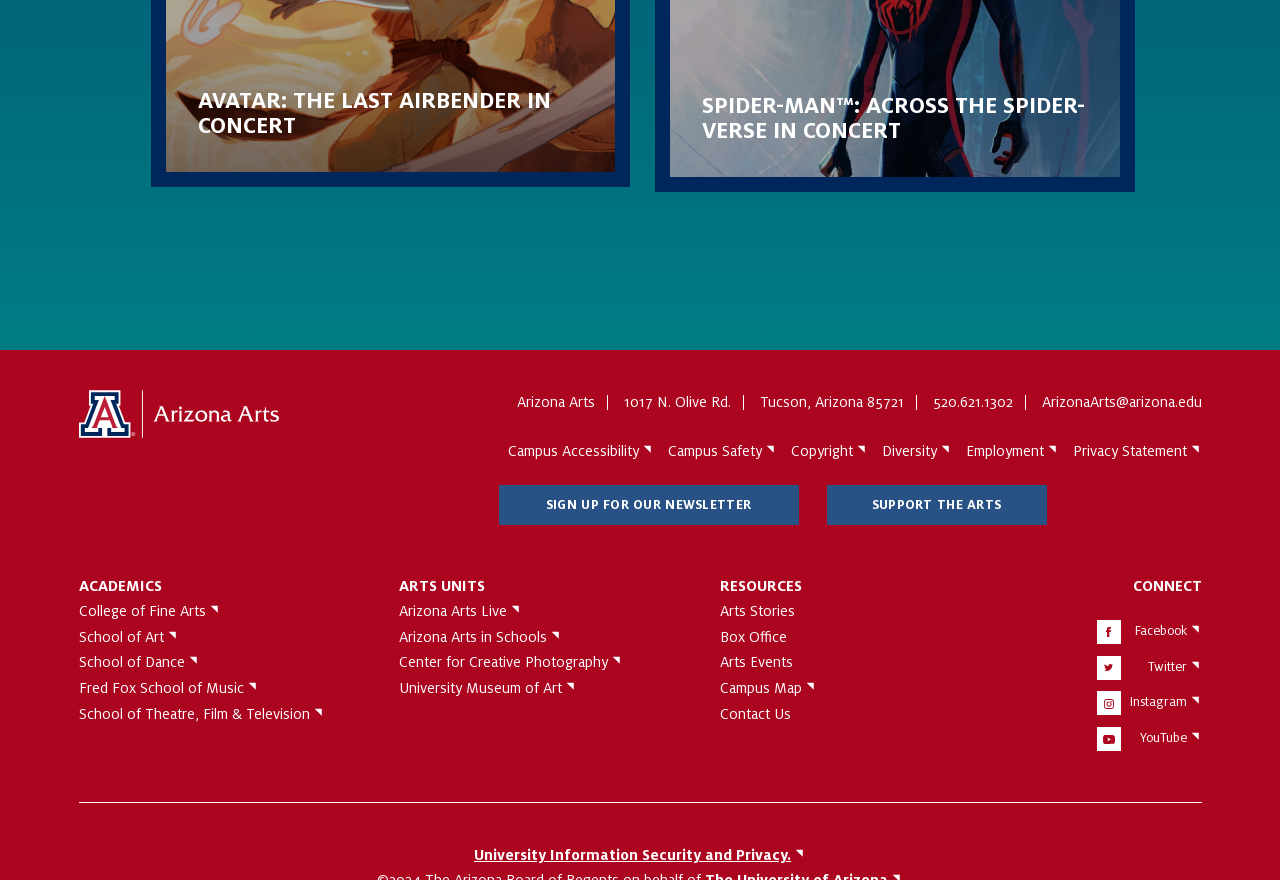Please locate the bounding box coordinates for the element that should be clicked to achieve the following instruction: "Click on the link to The University of Arizona". Ensure the coordinates are given as four float numbers between 0 and 1, i.e., [left, top, right, bottom].

[0.061, 0.443, 0.218, 0.5]